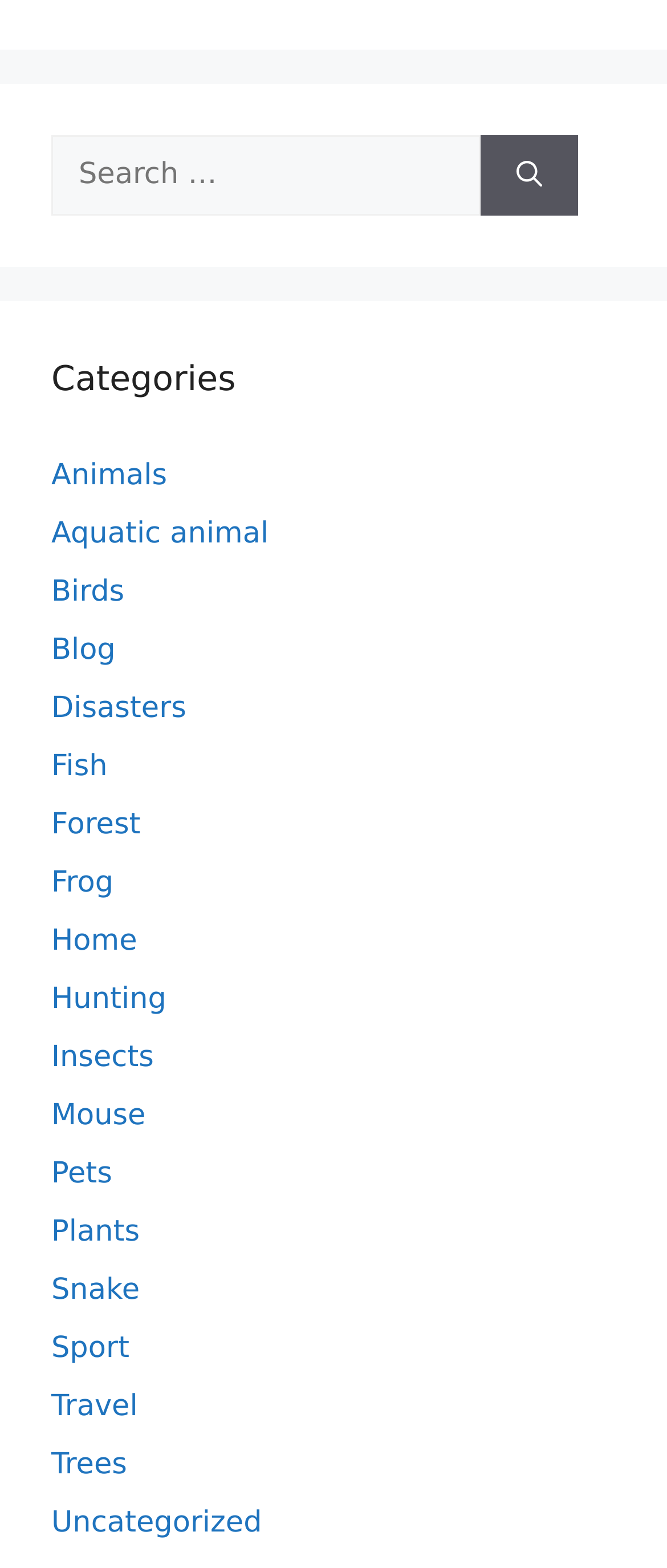What is the last category listed?
Provide a one-word or short-phrase answer based on the image.

Uncategorized